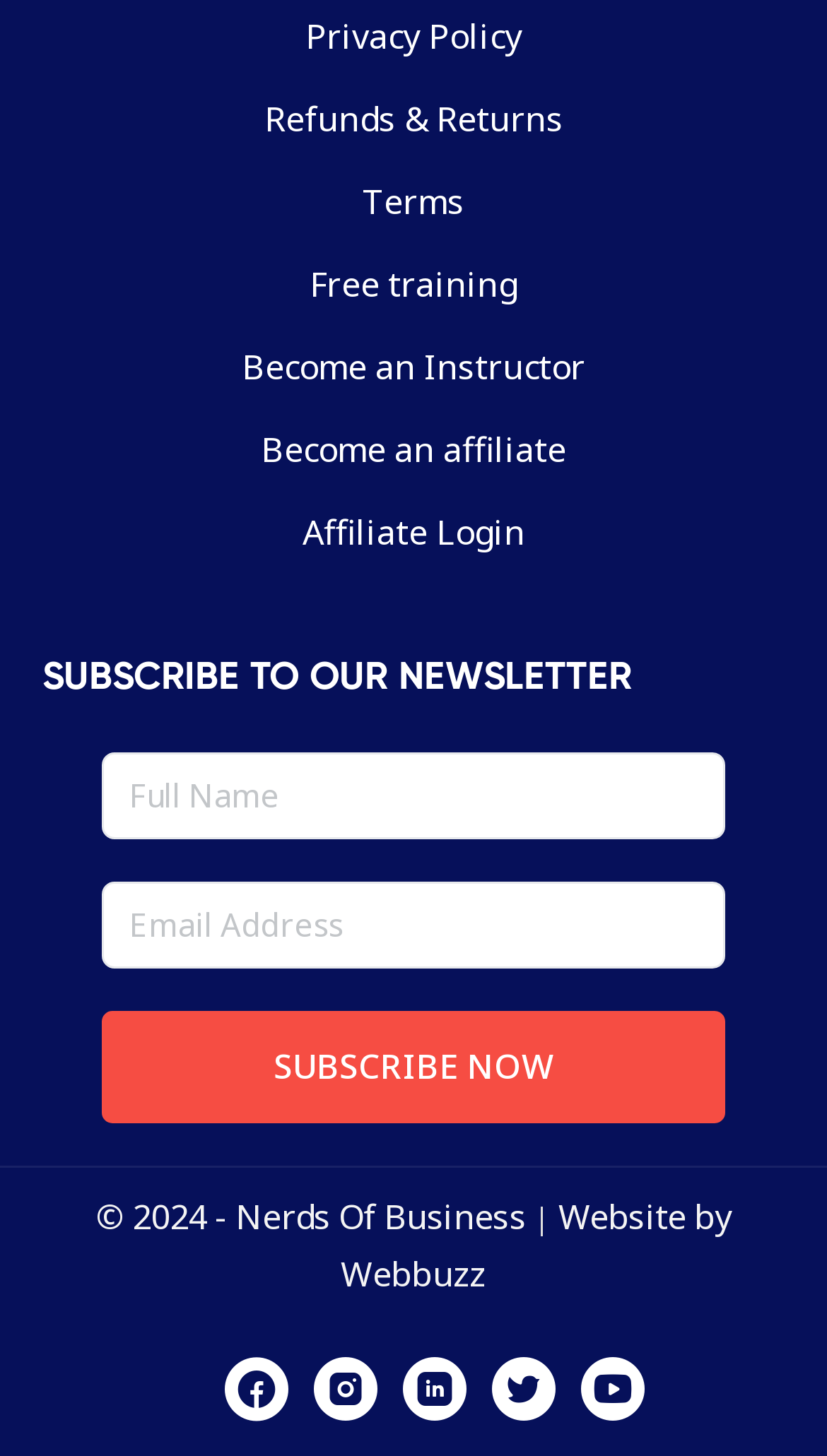Pinpoint the bounding box coordinates of the element to be clicked to execute the instruction: "Click on the Privacy Policy link".

[0.369, 0.009, 0.631, 0.041]